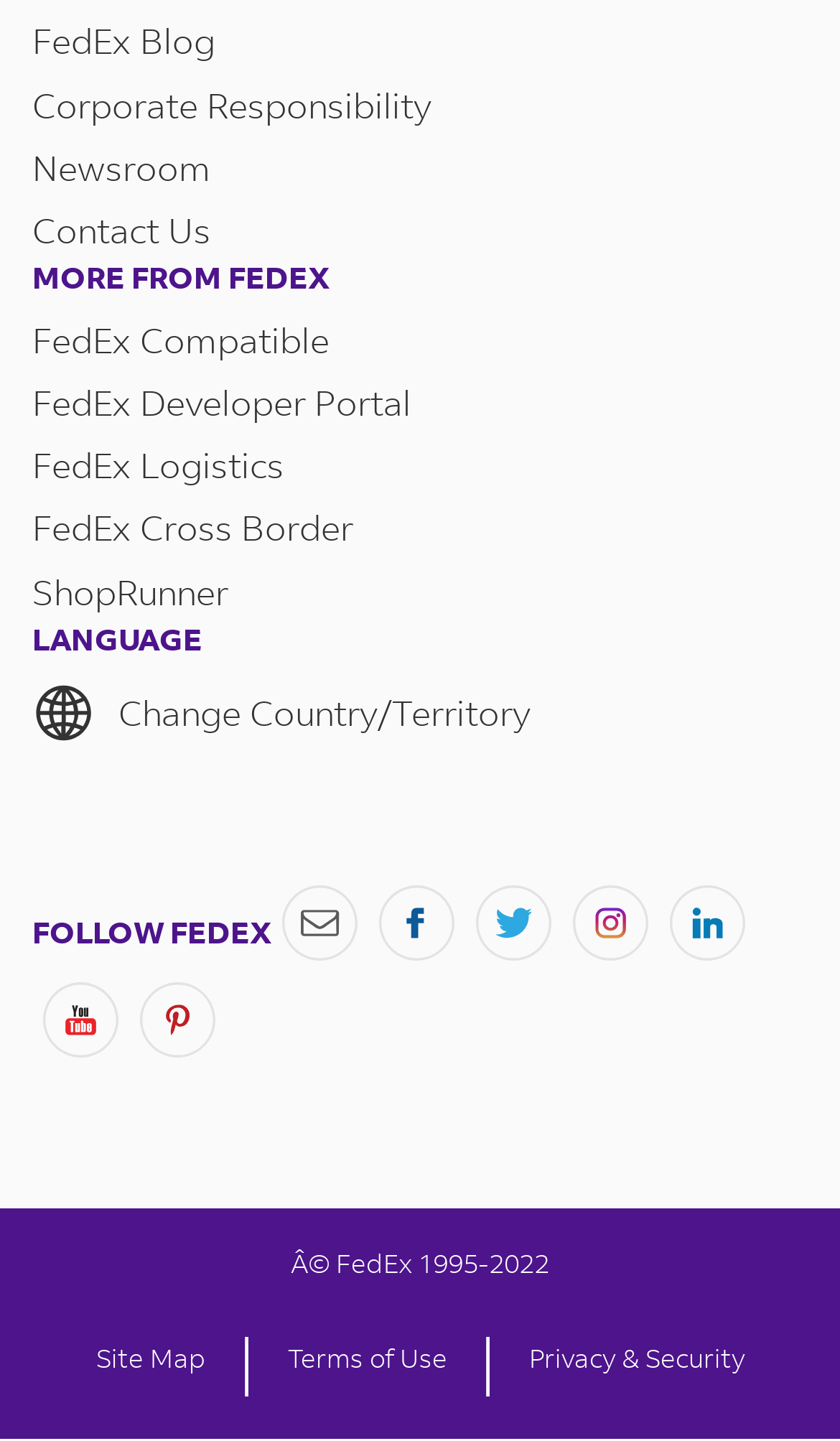Indicate the bounding box coordinates of the element that must be clicked to execute the instruction: "View Site Map". The coordinates should be given as four float numbers between 0 and 1, i.e., [left, top, right, bottom].

[0.114, 0.933, 0.245, 0.954]